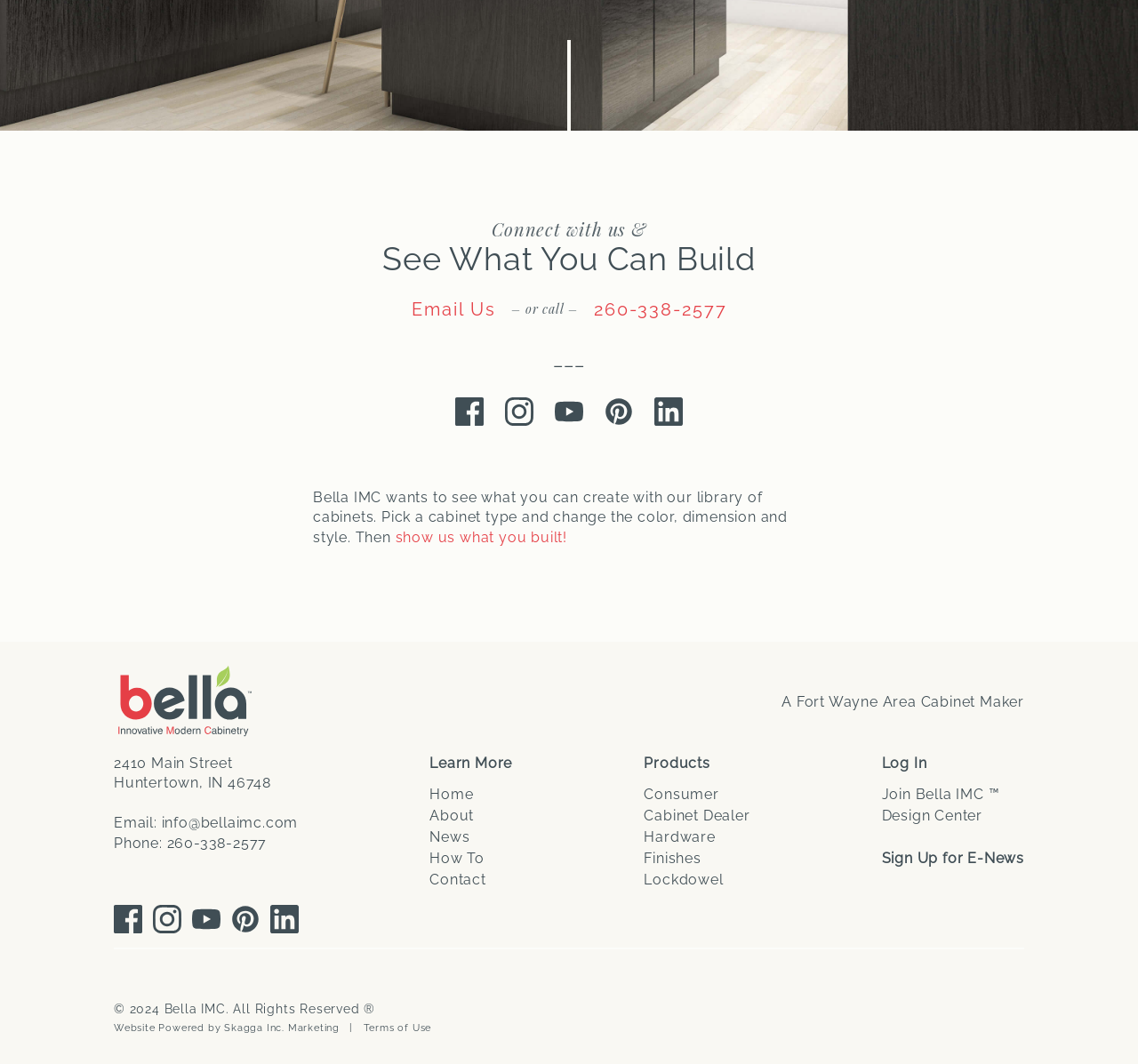What is the company name of the cabinet maker?
Using the details from the image, give an elaborate explanation to answer the question.

The company name can be found in the heading 'A Fort Wayne Area Cabinet Maker' and also in the link 'Join Bella IMC ™'.